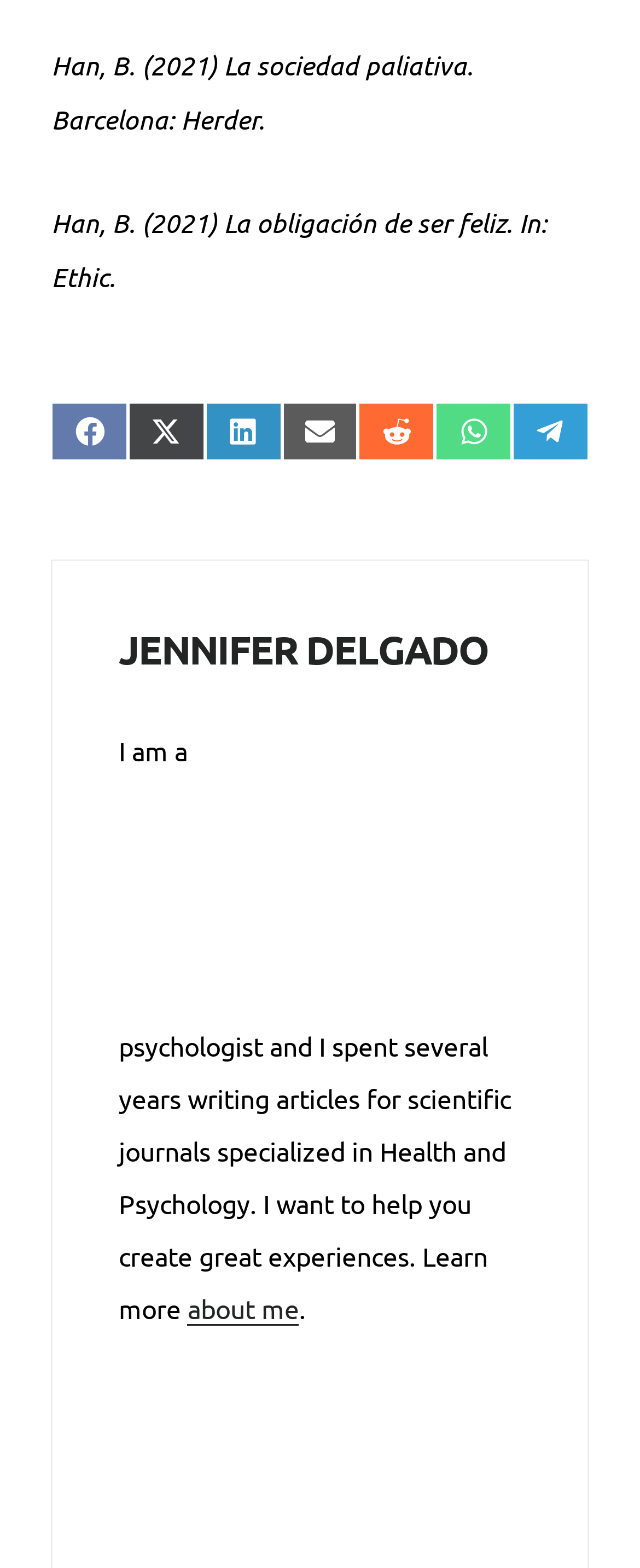Locate the bounding box coordinates of the element that should be clicked to execute the following instruction: "view affiliate disclosure".

None